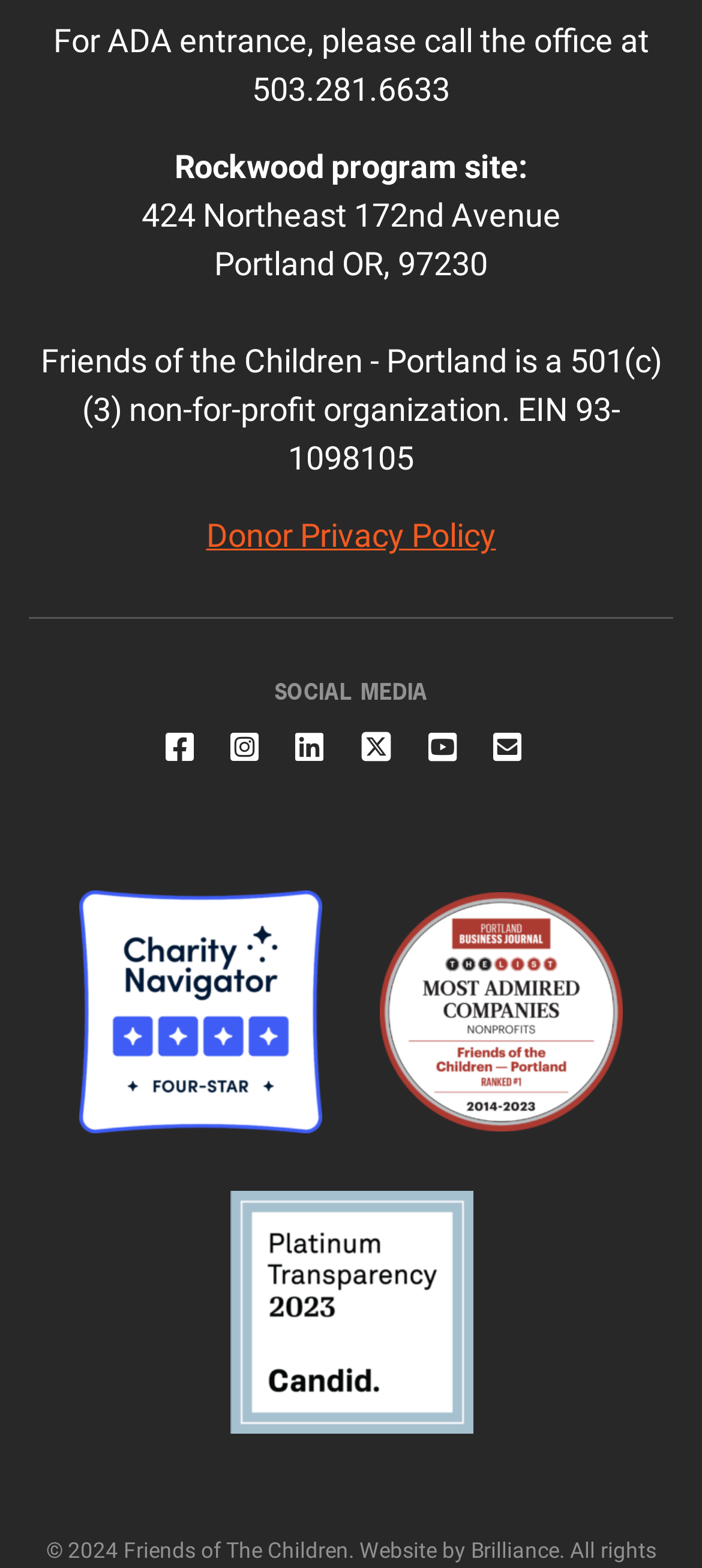What is the name of the company that developed the website?
Give a thorough and detailed response to the question.

I found the name of the company by looking at the link element at the bottom of the page, which mentions 'Website by Brilliance'.